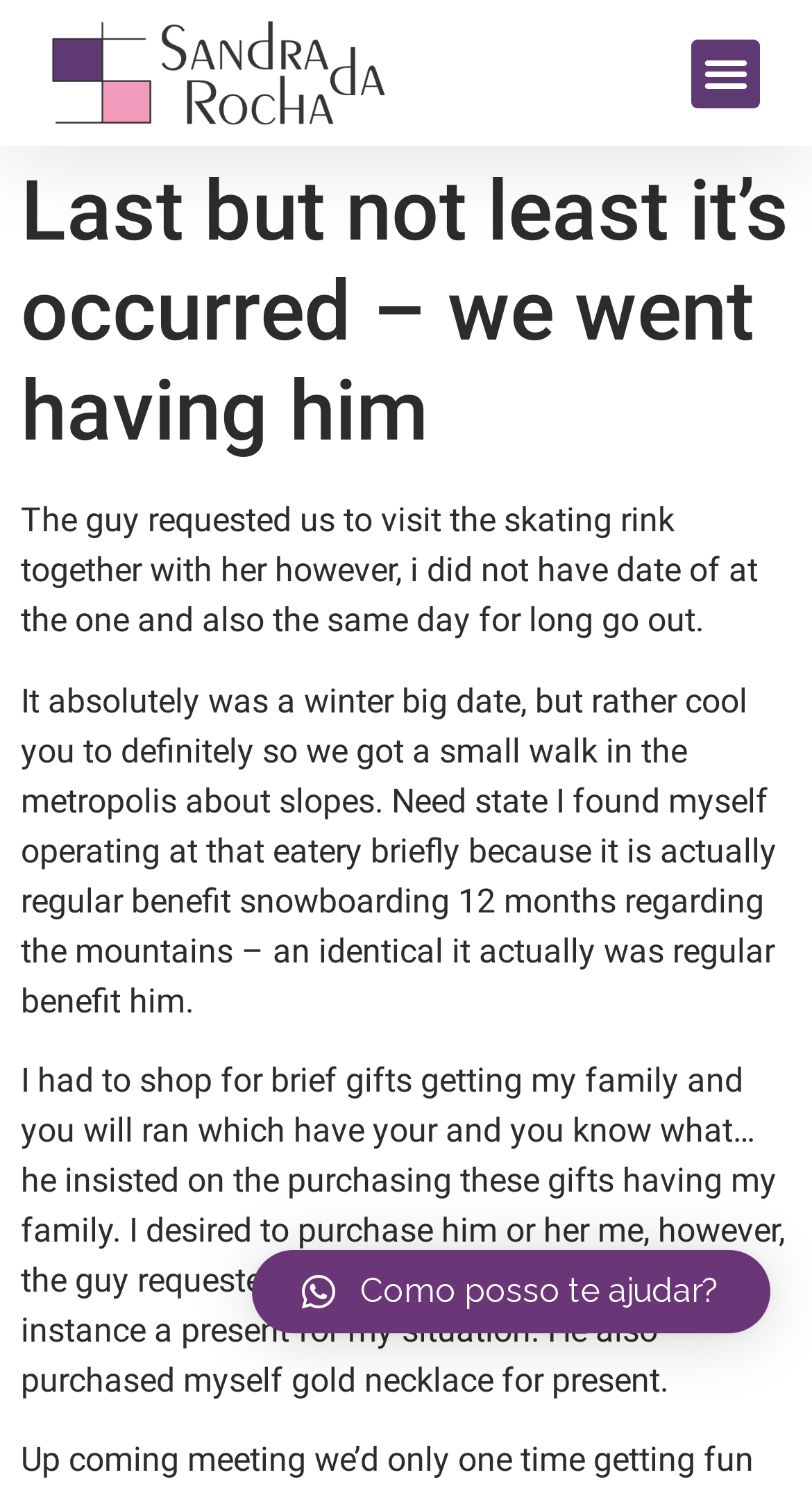From the details in the image, provide a thorough response to the question: What gift did he buy for the author?

He bought a gold necklace for the author as a gift, which can be inferred from the text 'He also purchased myself gold necklace for present.' in the article.